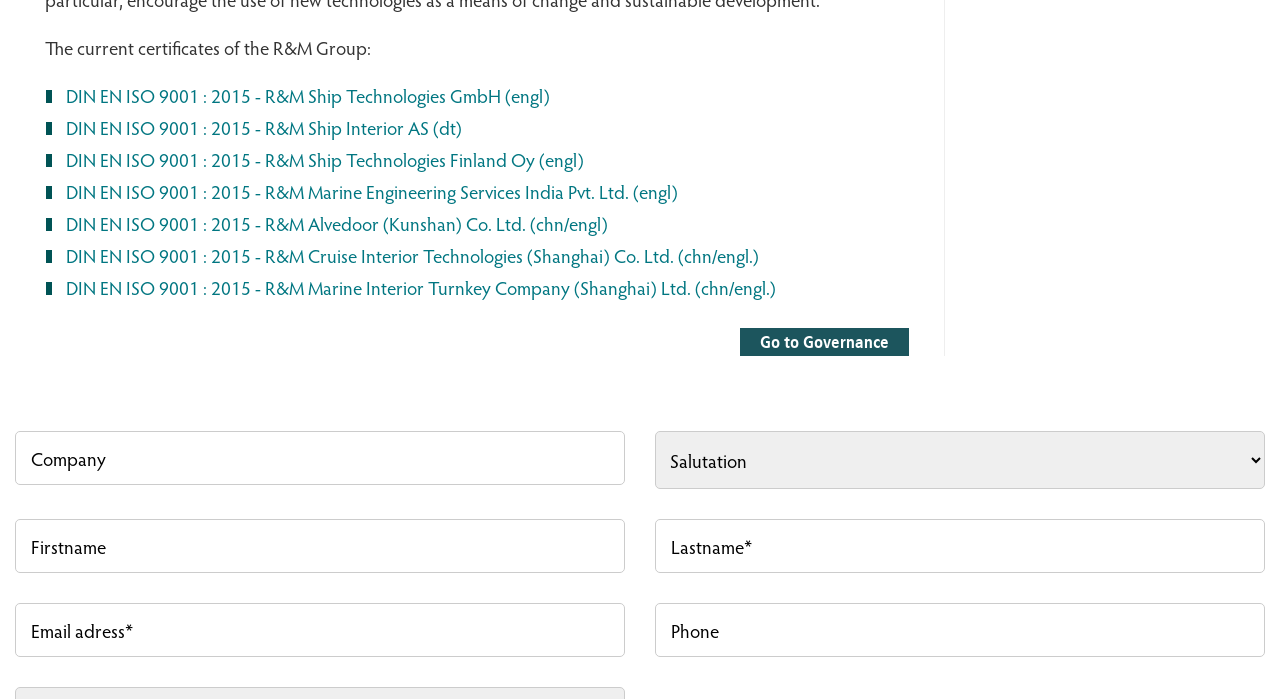Please determine the bounding box coordinates for the element that should be clicked to follow these instructions: "Enter Email address".

[0.012, 0.862, 0.488, 0.94]